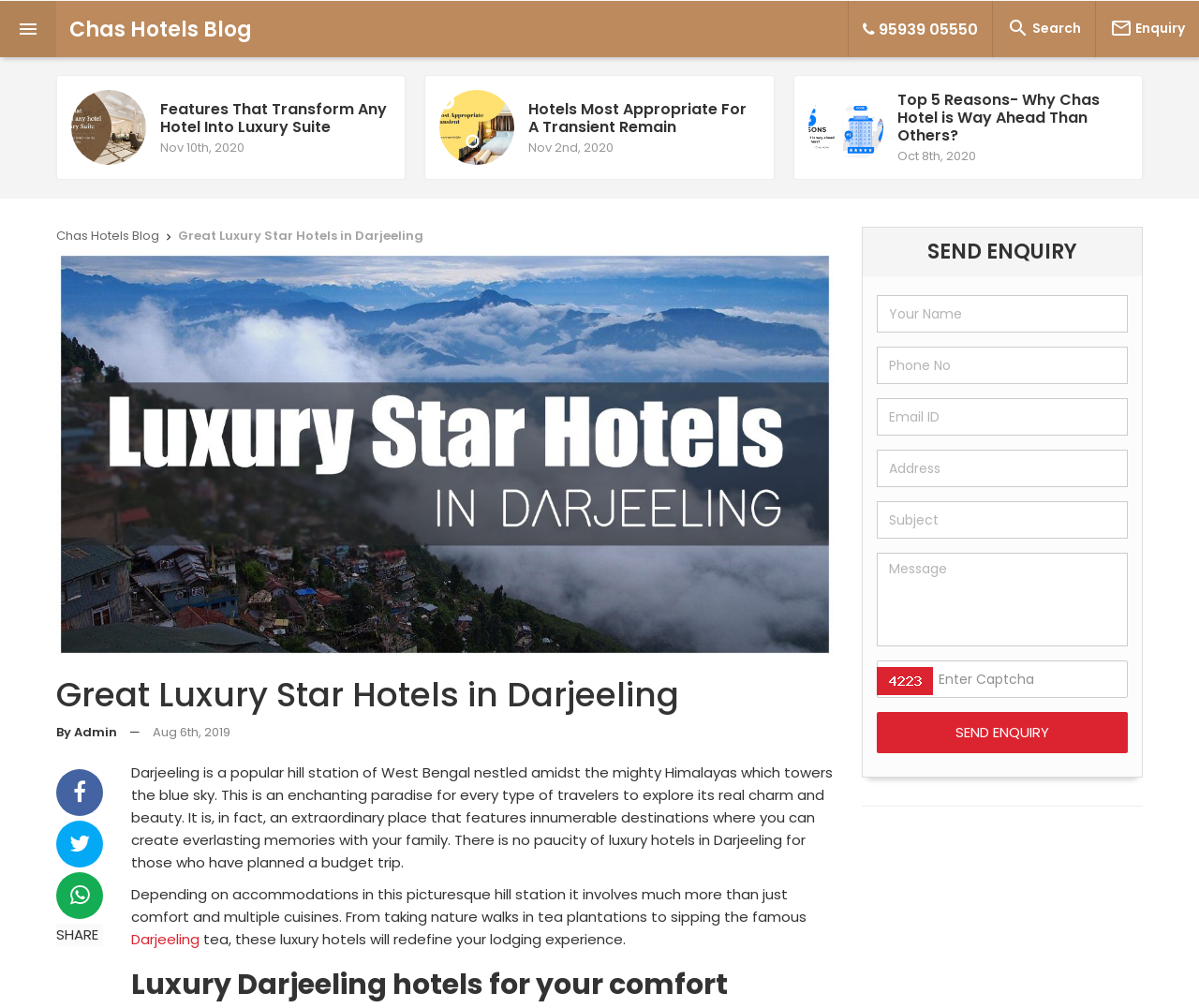Determine and generate the text content of the webpage's headline.

Great Luxury Star Hotels in Darjeeling